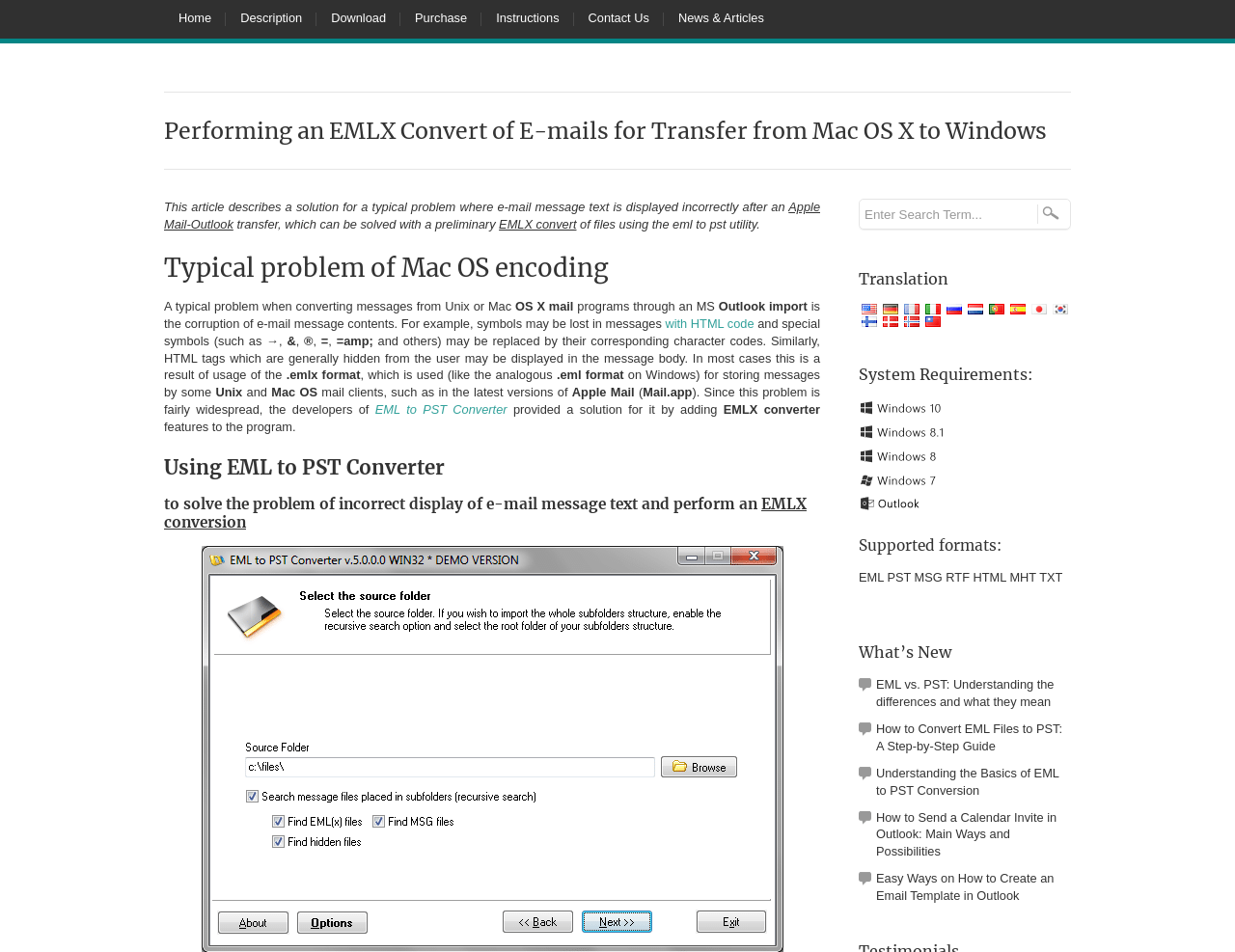Please identify the bounding box coordinates of the element I need to click to follow this instruction: "Click the 'Download' link".

[0.256, 0.0, 0.324, 0.041]